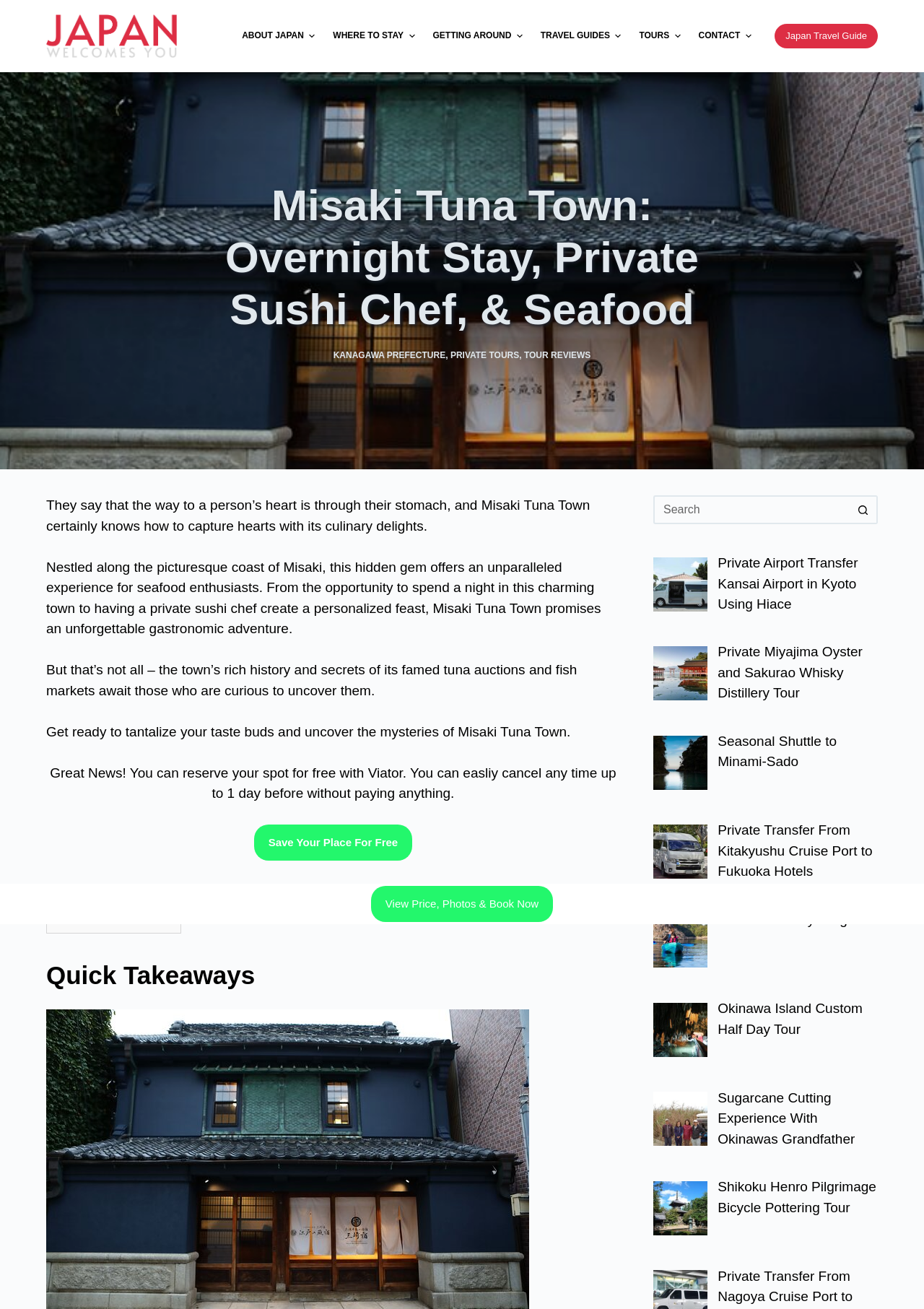Locate the bounding box coordinates of the clickable region to complete the following instruction: "Read more about 'Private Airport Transfer Kansai Airport in Kyoto Using Hiace'."

[0.777, 0.424, 0.929, 0.467]